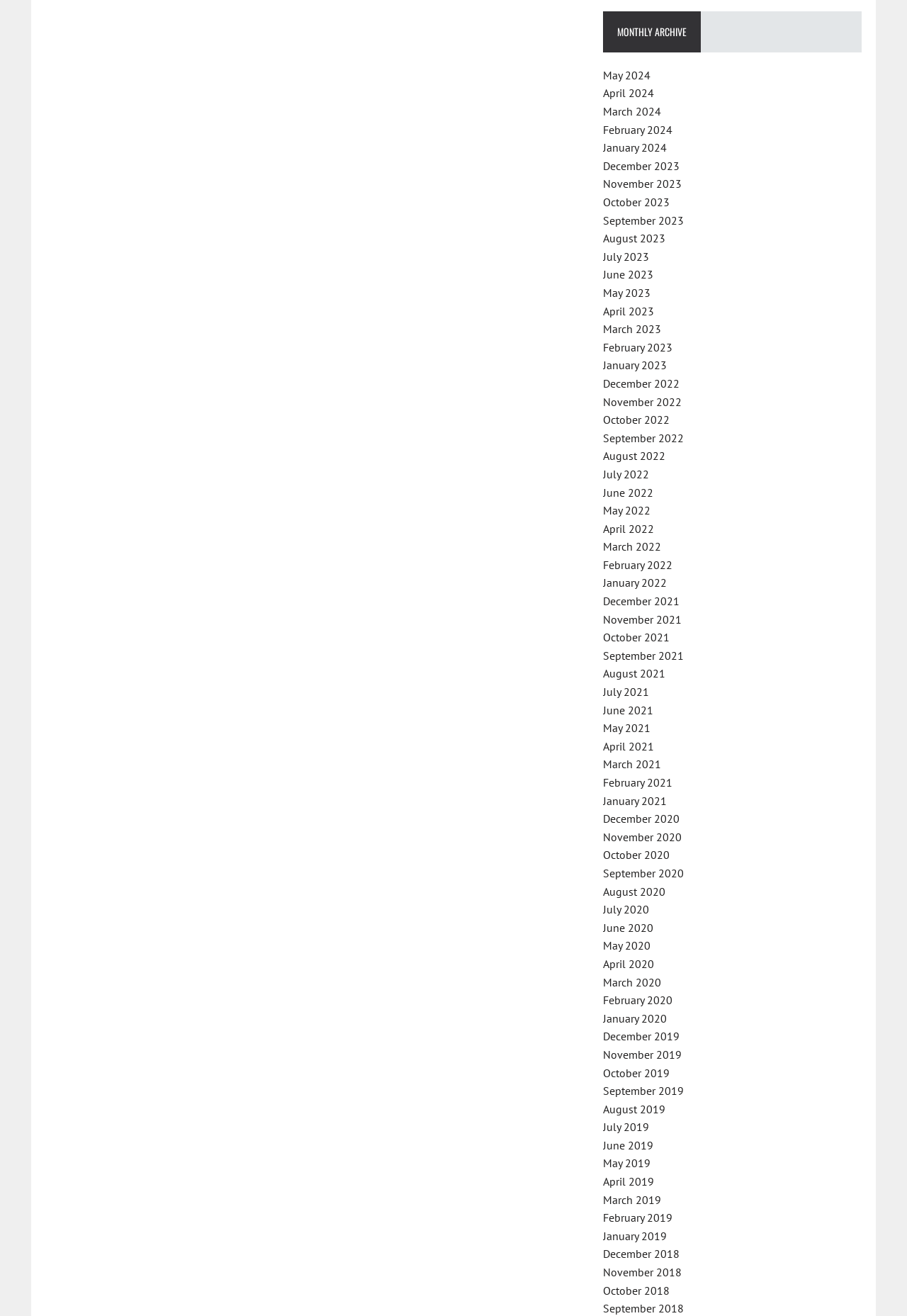Find the bounding box coordinates of the element you need to click on to perform this action: 'View January 2020 archives'. The coordinates should be represented by four float values between 0 and 1, in the format [left, top, right, bottom].

[0.665, 0.768, 0.735, 0.779]